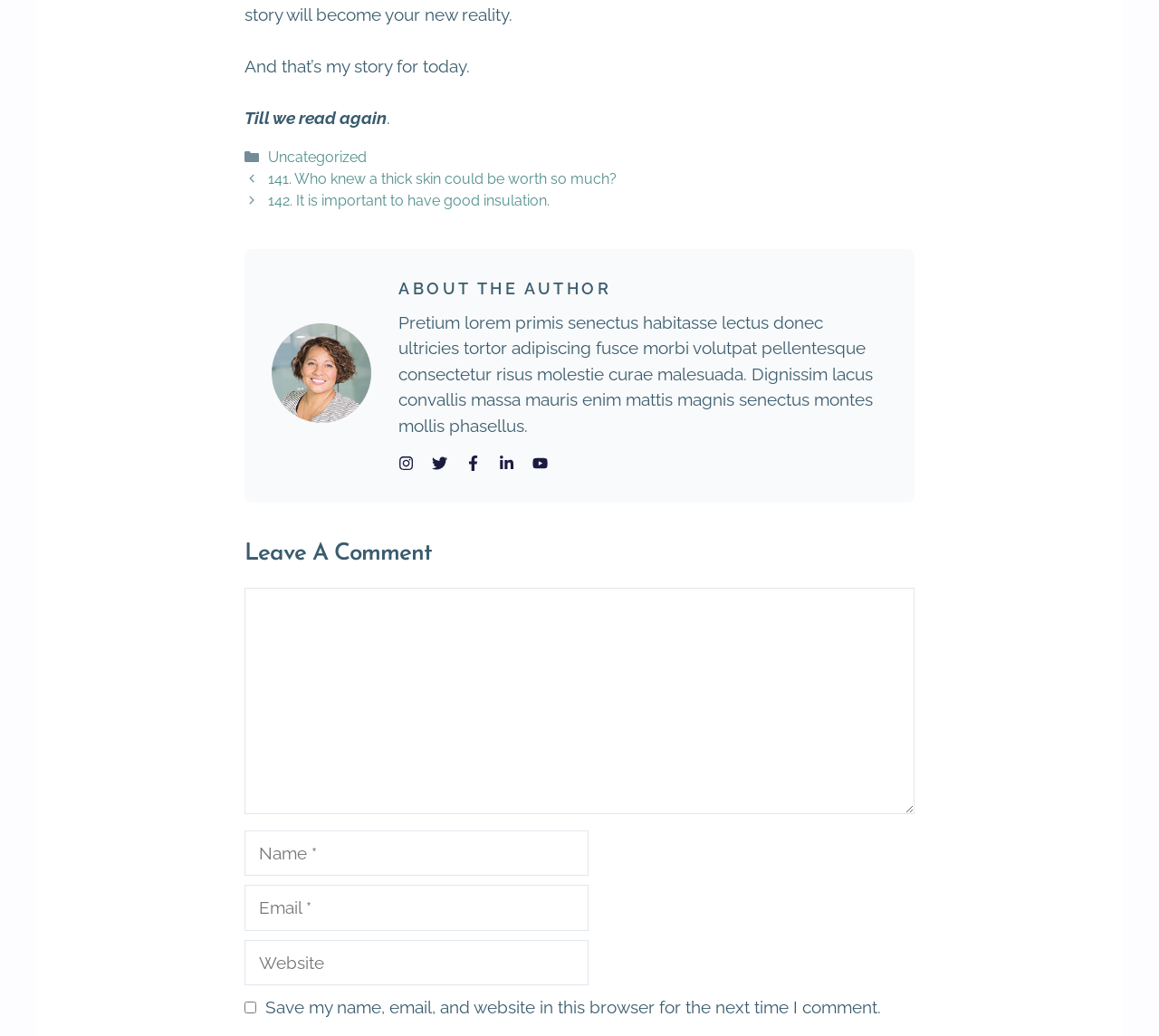Predict the bounding box of the UI element based on the description: "Uncategorized". The coordinates should be four float numbers between 0 and 1, formatted as [left, top, right, bottom].

[0.231, 0.143, 0.316, 0.16]